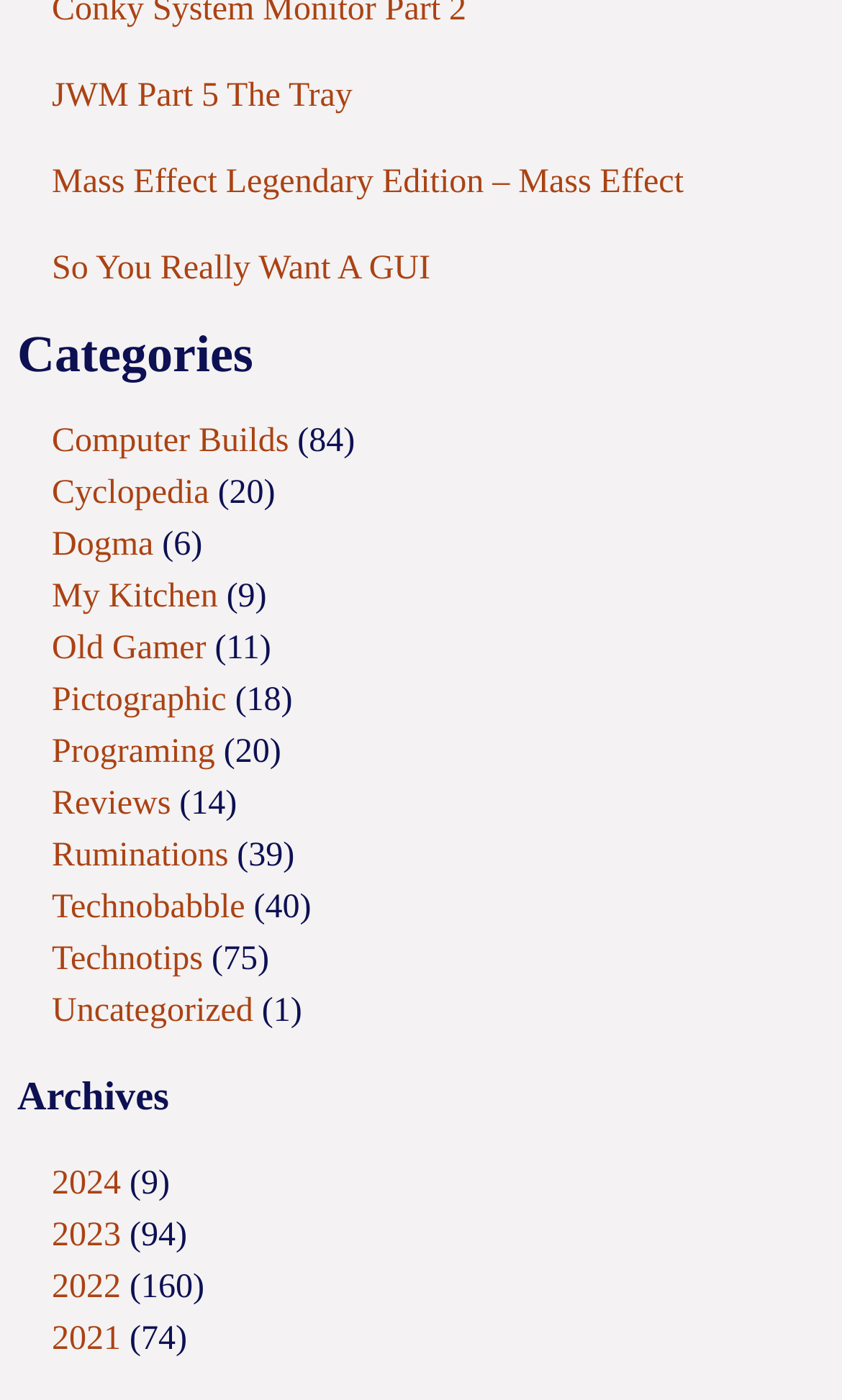Determine the bounding box coordinates of the area to click in order to meet this instruction: "Select the '2024' archive".

[0.062, 0.833, 0.144, 0.859]